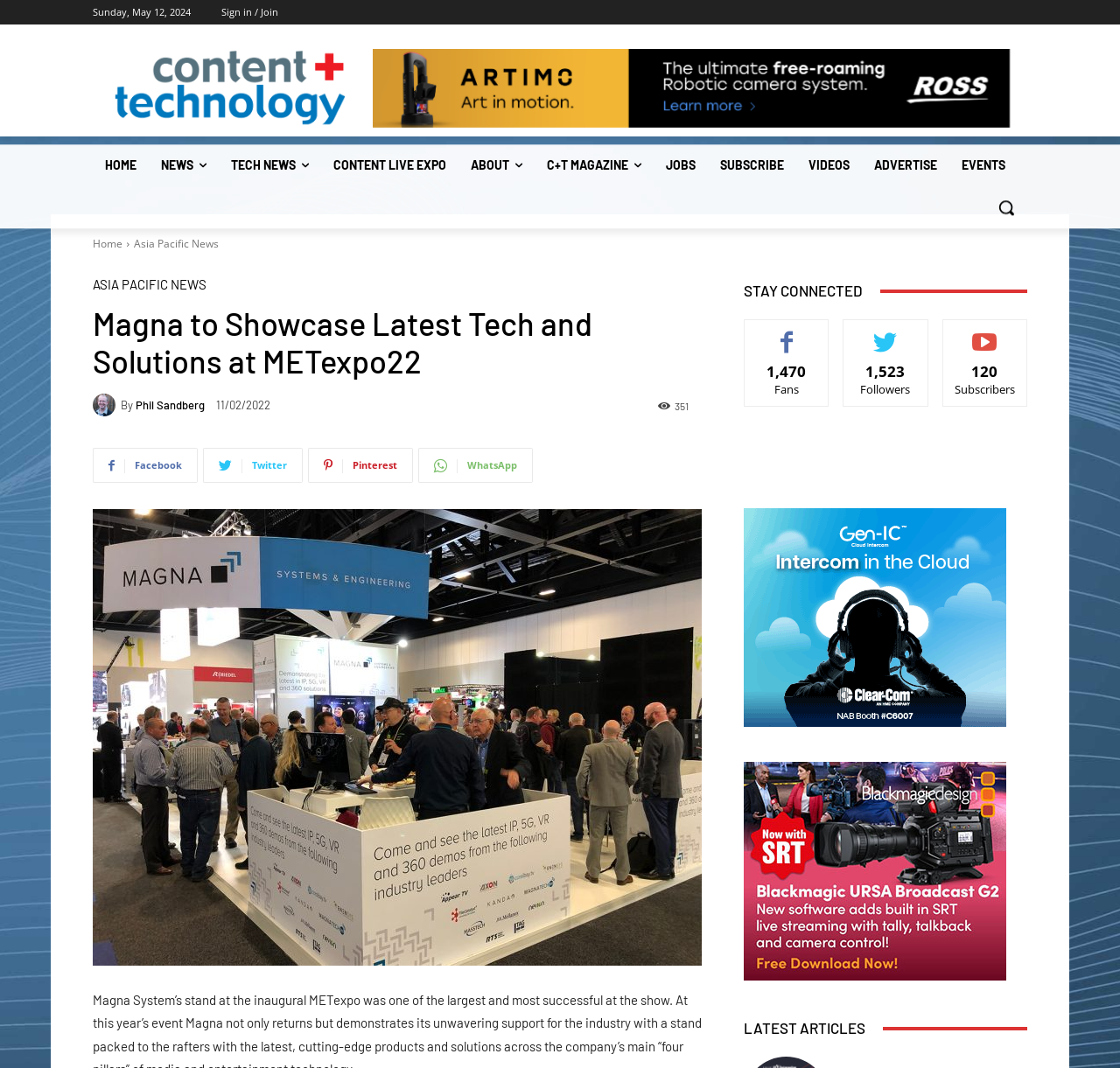Determine the bounding box coordinates of the clickable element to achieve the following action: 'Follow Magna on Facebook'. Provide the coordinates as four float values between 0 and 1, formatted as [left, top, right, bottom].

[0.083, 0.42, 0.177, 0.452]